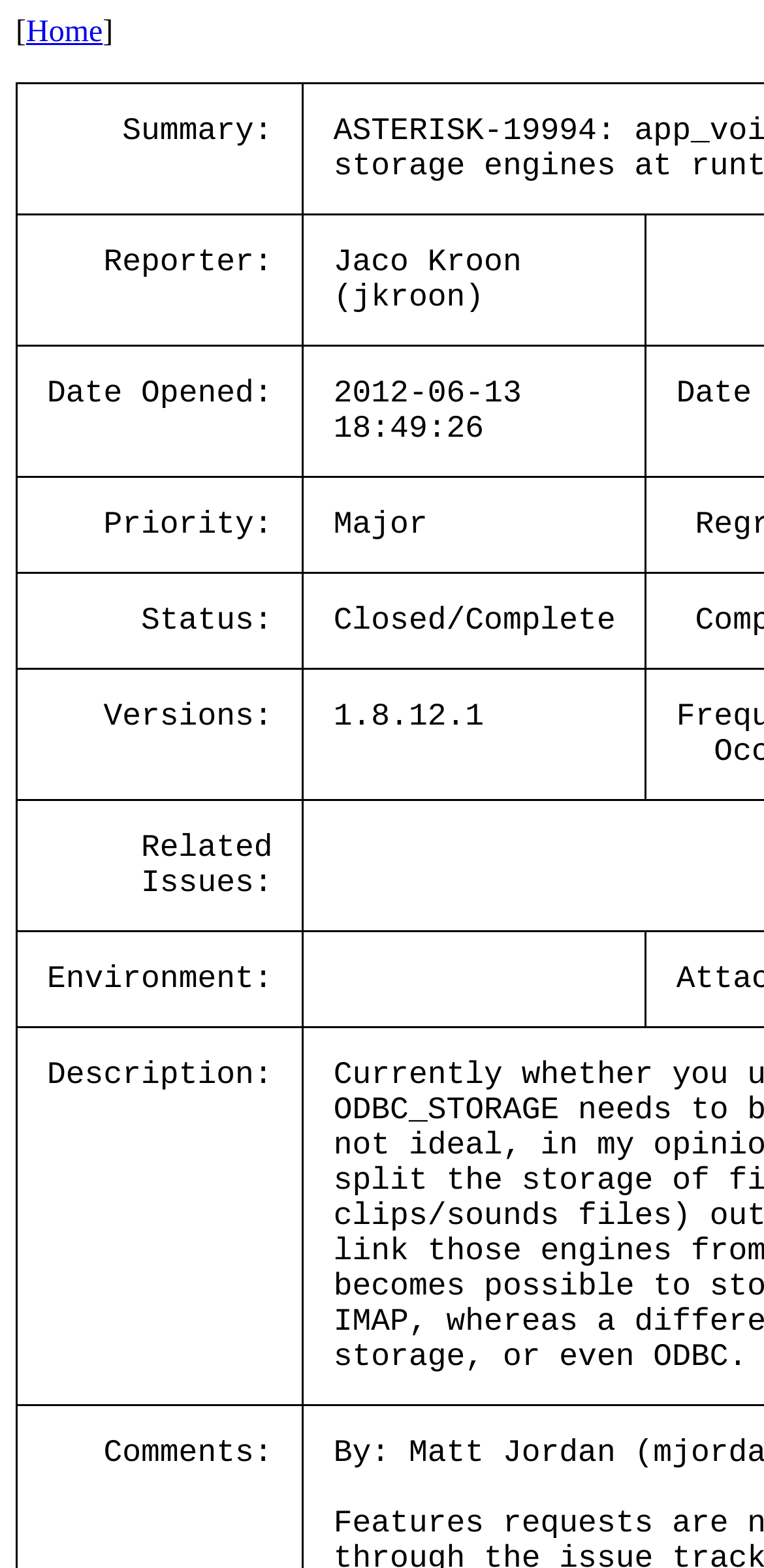Produce a meticulous description of the webpage.

The webpage appears to be a bug tracking or issue management page. At the top, there is a link to "Home" on the left side. Below the "Home" link, there is a grid-like structure with multiple rows, each containing several grid cells. 

The first grid cell in the first row contains the text "Summary:". The second grid cell in the same row is empty. The third grid cell in the first row contains the title of the issue, which is "ASTERISK-19994: app_voicemail should be able to decide on storage engines at runtime". 

In the second row, there are grid cells containing information about the issue, including the reporter's name, "Jaco Kroon (jkroon)", the date the issue was opened, "2012-06-13 18:49:26", and the priority, which is "Major". 

The following rows contain more information about the issue, including its status, which is "Closed/Complete", the versions affected, which is "1.8.12.1", and related issues. There is also a grid cell containing the environment information, but it is empty. 

At the bottom, there is a grid cell with the label "Description:", but its content is not provided. Overall, the webpage is presenting detailed information about a specific issue or bug, including its summary, reporter, date opened, priority, status, and other relevant details.